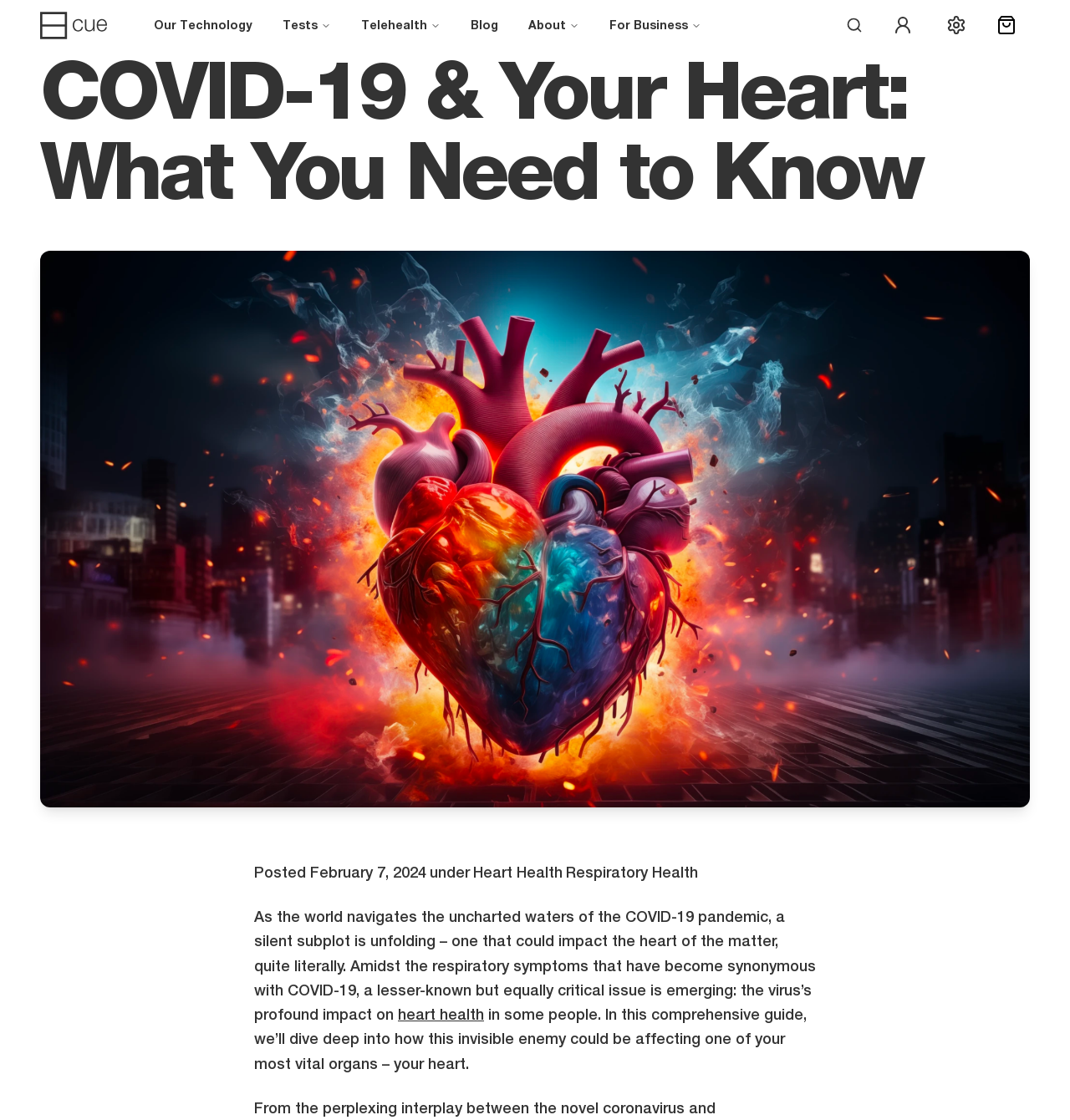Predict the bounding box of the UI element that fits this description: "Tests".

[0.252, 0.007, 0.322, 0.037]